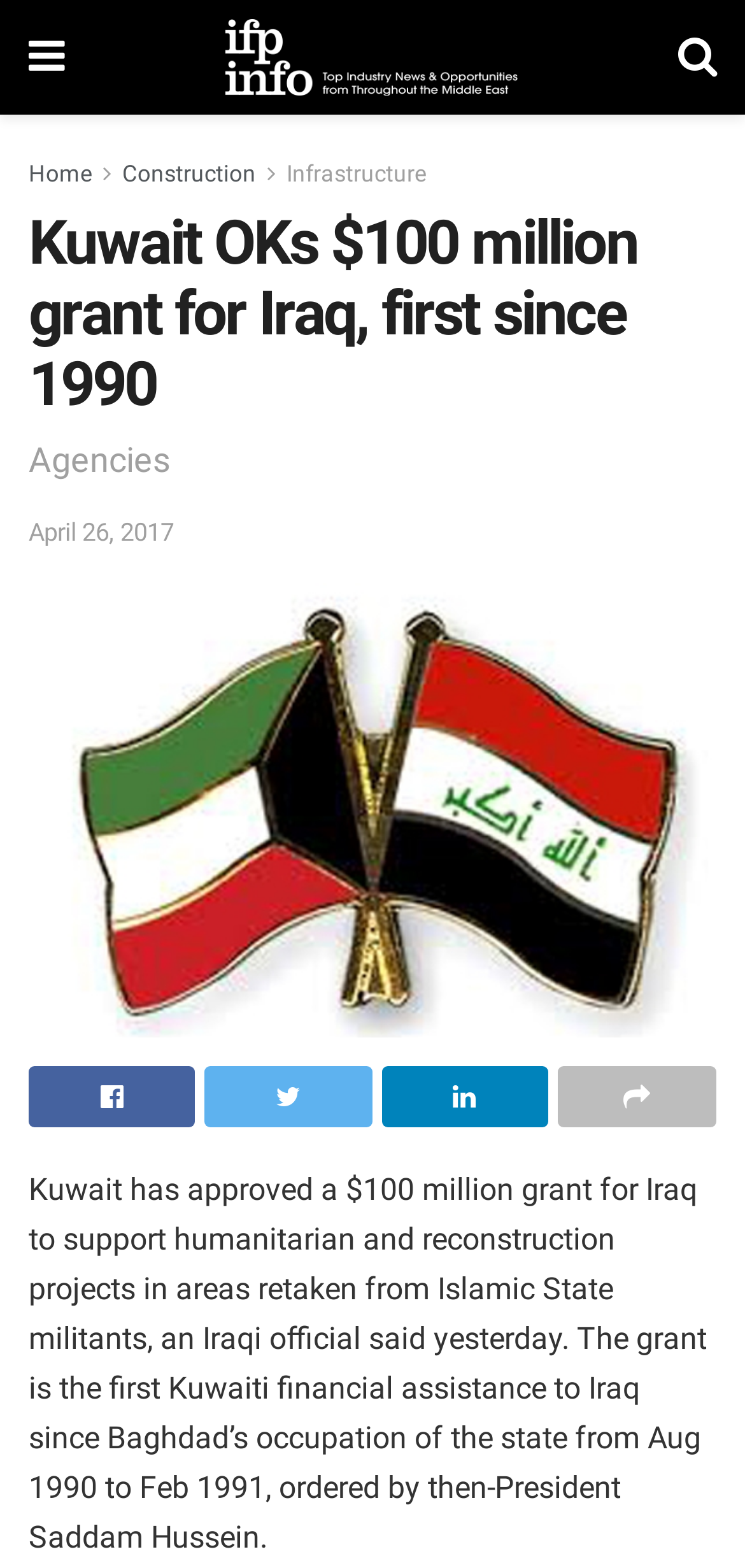Provide a brief response in the form of a single word or phrase:
What is the name of the news agency?

IFP Info - News